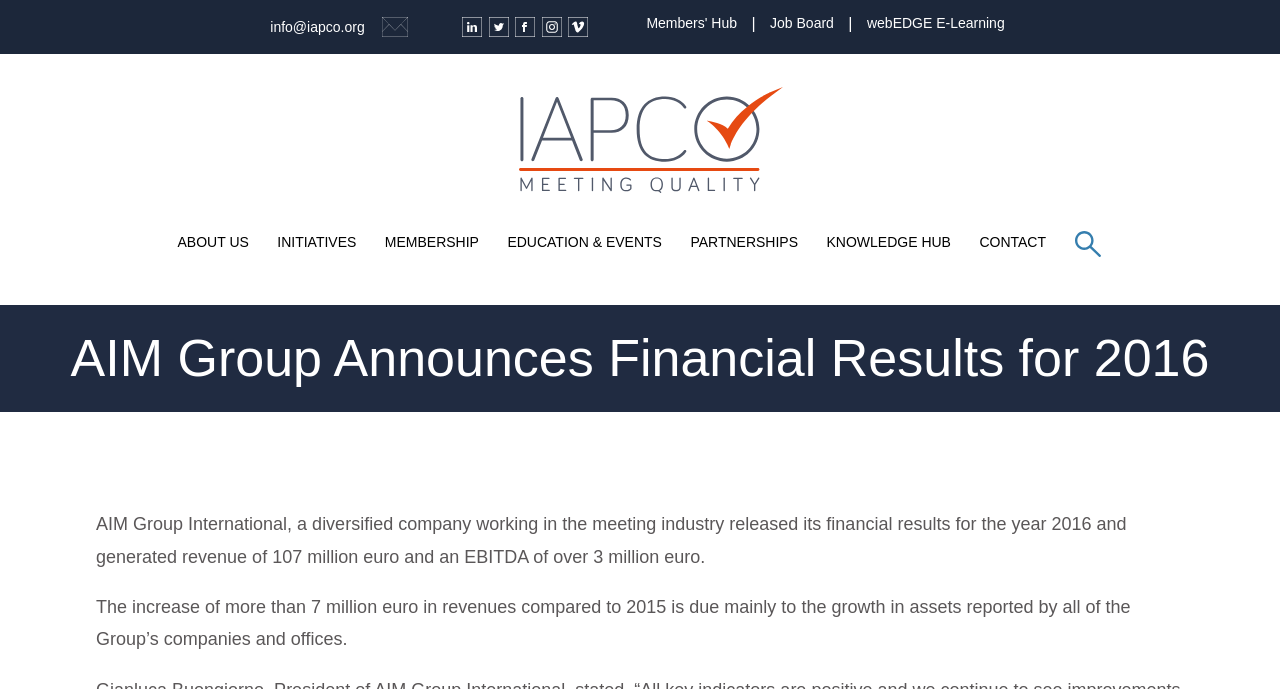Please give a succinct answer to the question in one word or phrase:
What is the revenue of AIM Group International in 2016?

107 million euro